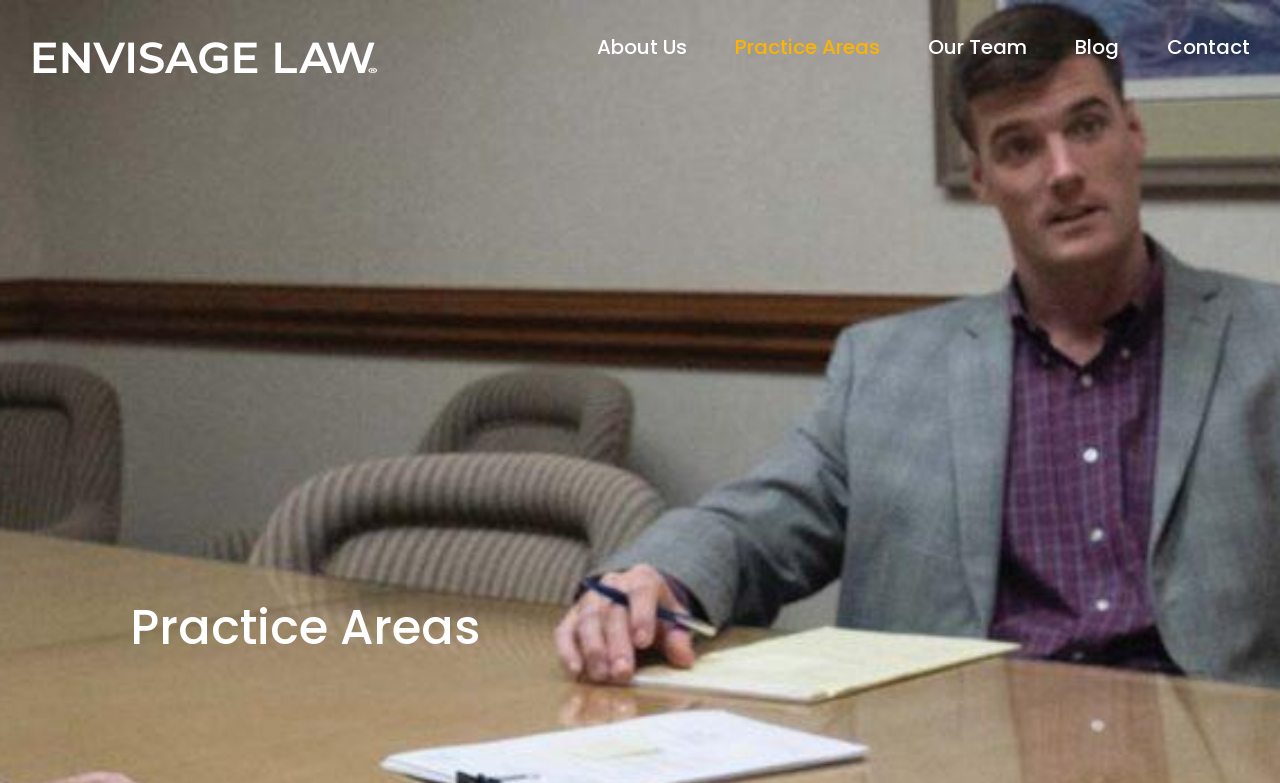How many main menu items are there?
Carefully analyze the image and provide a thorough answer to the question.

I counted the number of links under the 'Main Menu' navigation element, which are 'About Us', 'Practice Areas', 'Our Team', 'Blog', and 'Contact'. There are 5 links in total.